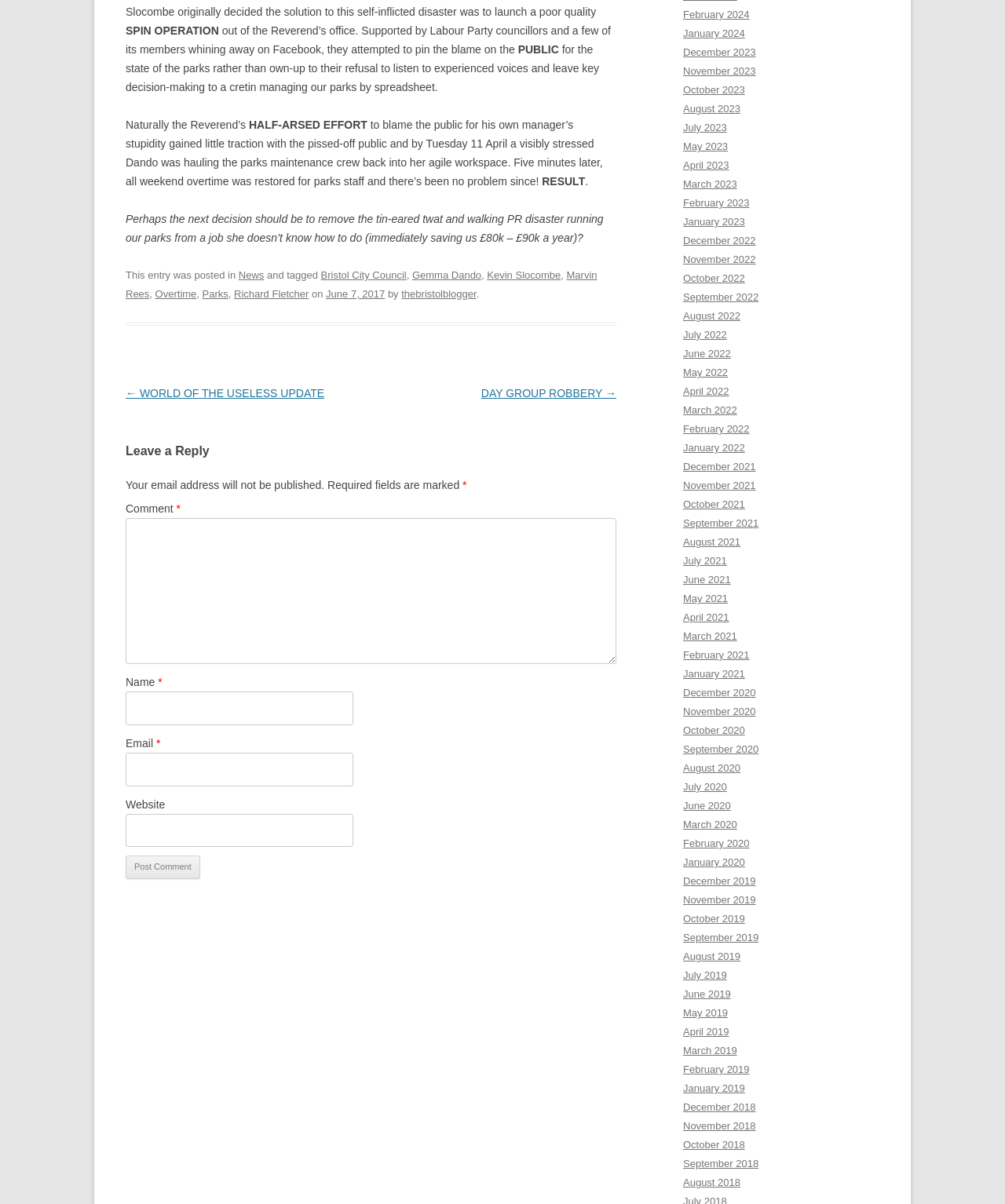What is the result of the Reverend's action?
Use the image to give a comprehensive and detailed response to the question.

According to the post, the Reverend's action led to the restoration of overtime for parks staff, which had previously been removed. This is presented as a positive outcome.